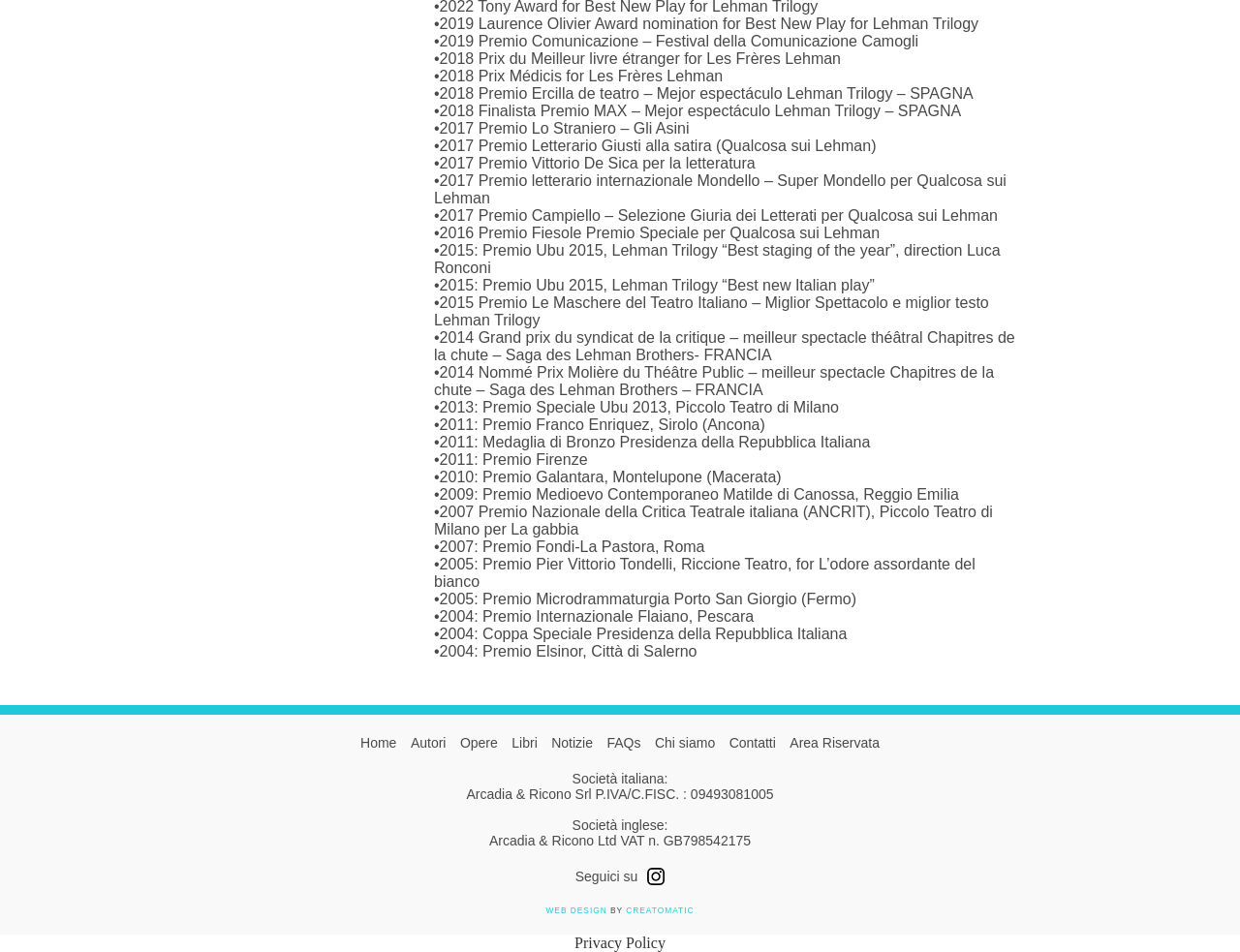Could you provide the bounding box coordinates for the portion of the screen to click to complete this instruction: "Check privacy policy"?

[0.463, 0.982, 0.537, 0.999]